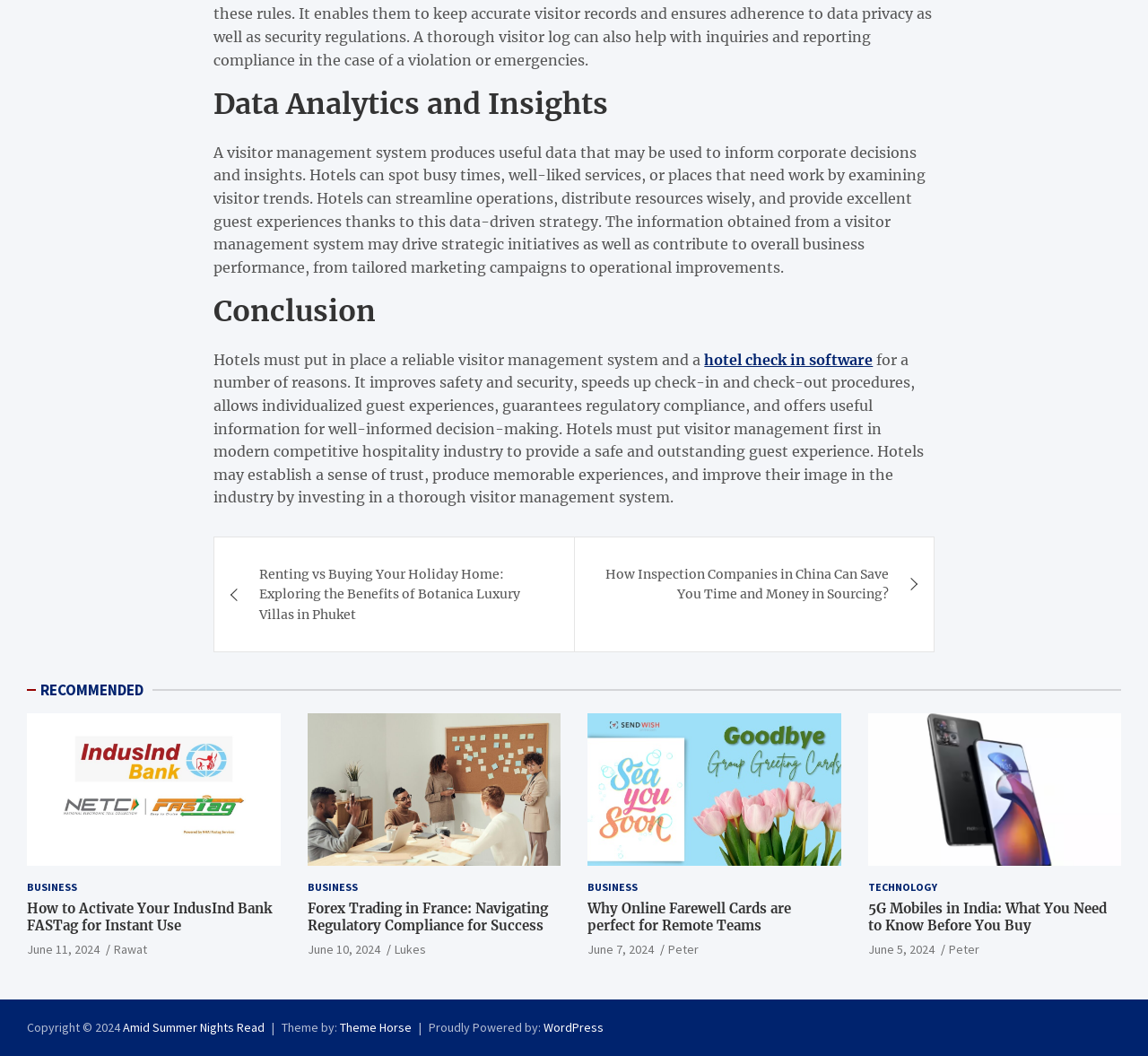What is the category of the post 'Forex Trading in France: Navigating Regulatory Compliance for Success'?
Refer to the image and give a detailed response to the question.

The category of the post 'Forex Trading in France: Navigating Regulatory Compliance for Success' is 'BUSINESS' because the link 'BUSINESS' is located next to the post title.